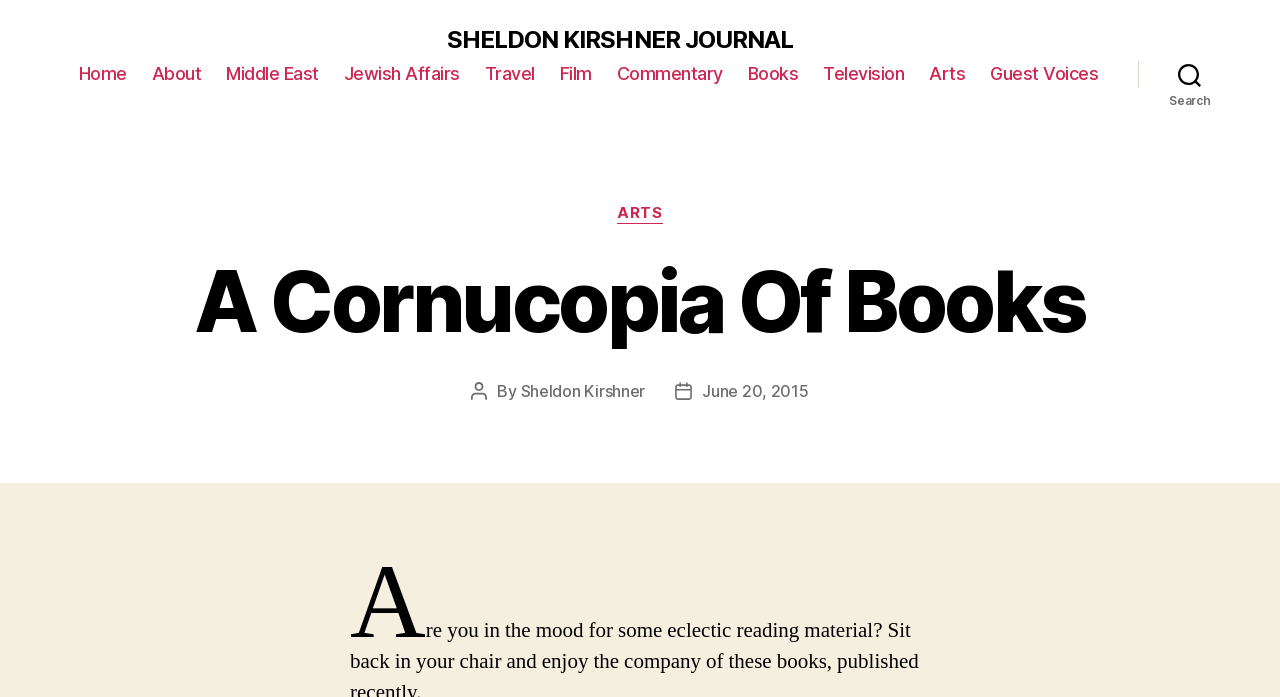Locate the bounding box coordinates of the UI element described by: "SHELDON KIRSHNER JOURNAL". The bounding box coordinates should consist of four float numbers between 0 and 1, i.e., [left, top, right, bottom].

[0.35, 0.04, 0.619, 0.075]